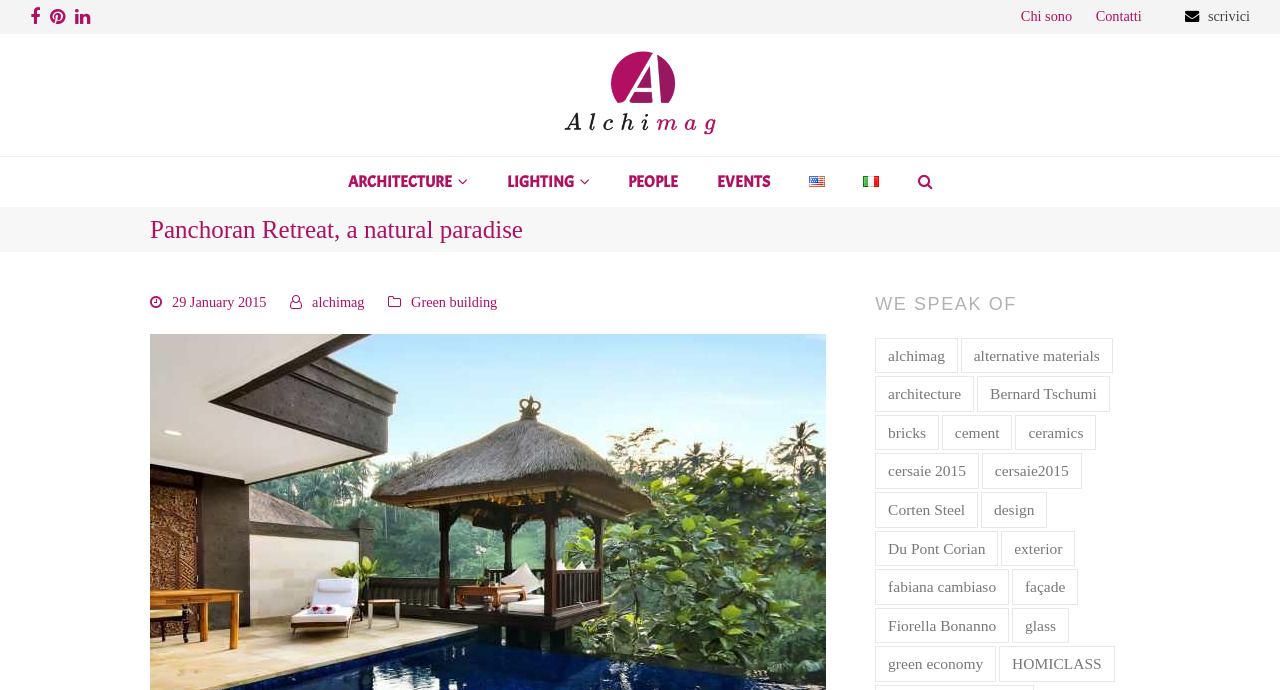What are the social media platforms linked on the webpage?
Could you answer the question with a detailed and thorough explanation?

I found the answer by looking at the top section of the webpage, where I saw links to Facebook, Pinterest, and LinkedIn.